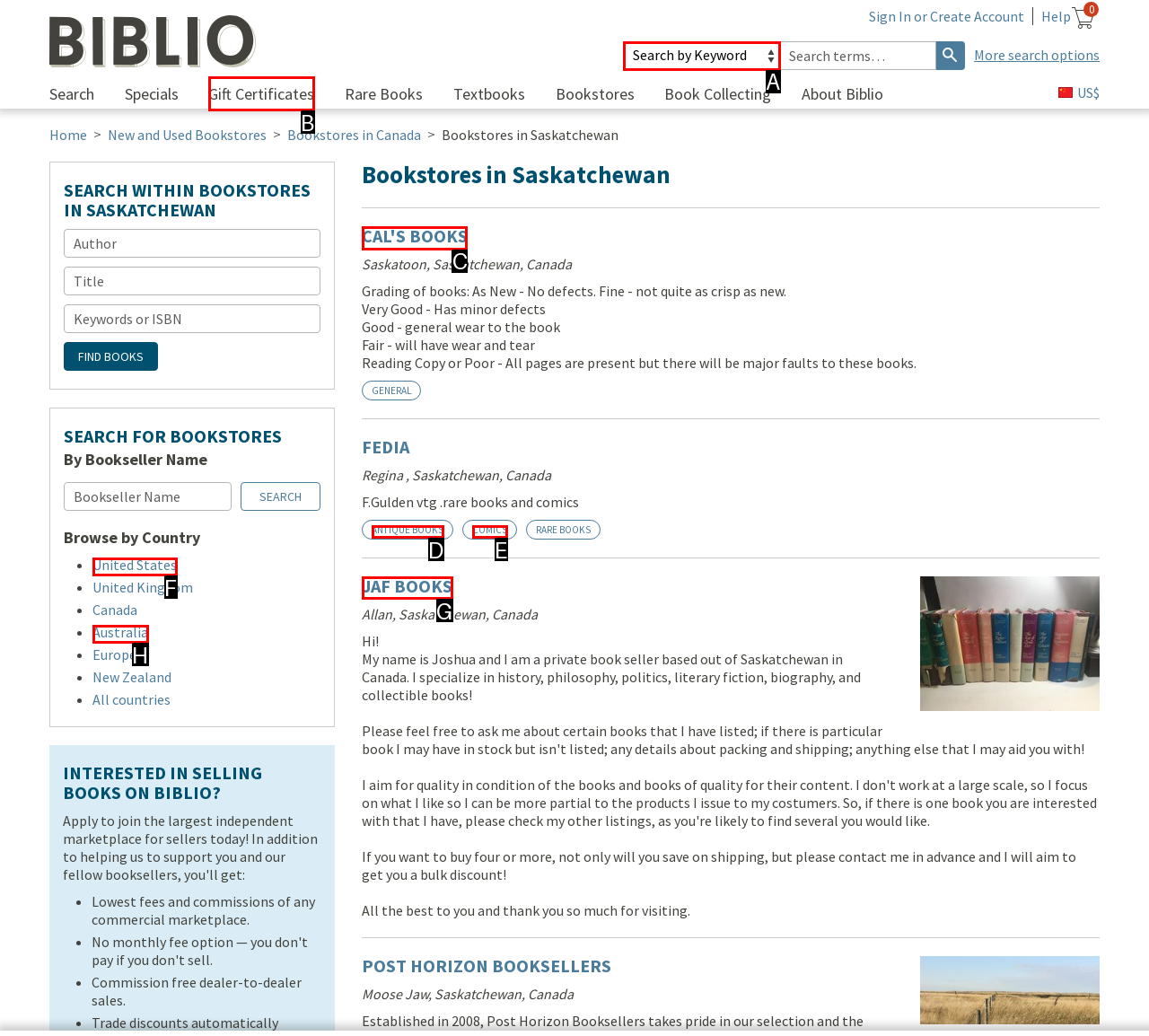Determine the letter of the element I should select to fulfill the following instruction: View CAL'S BOOKS. Just provide the letter.

C